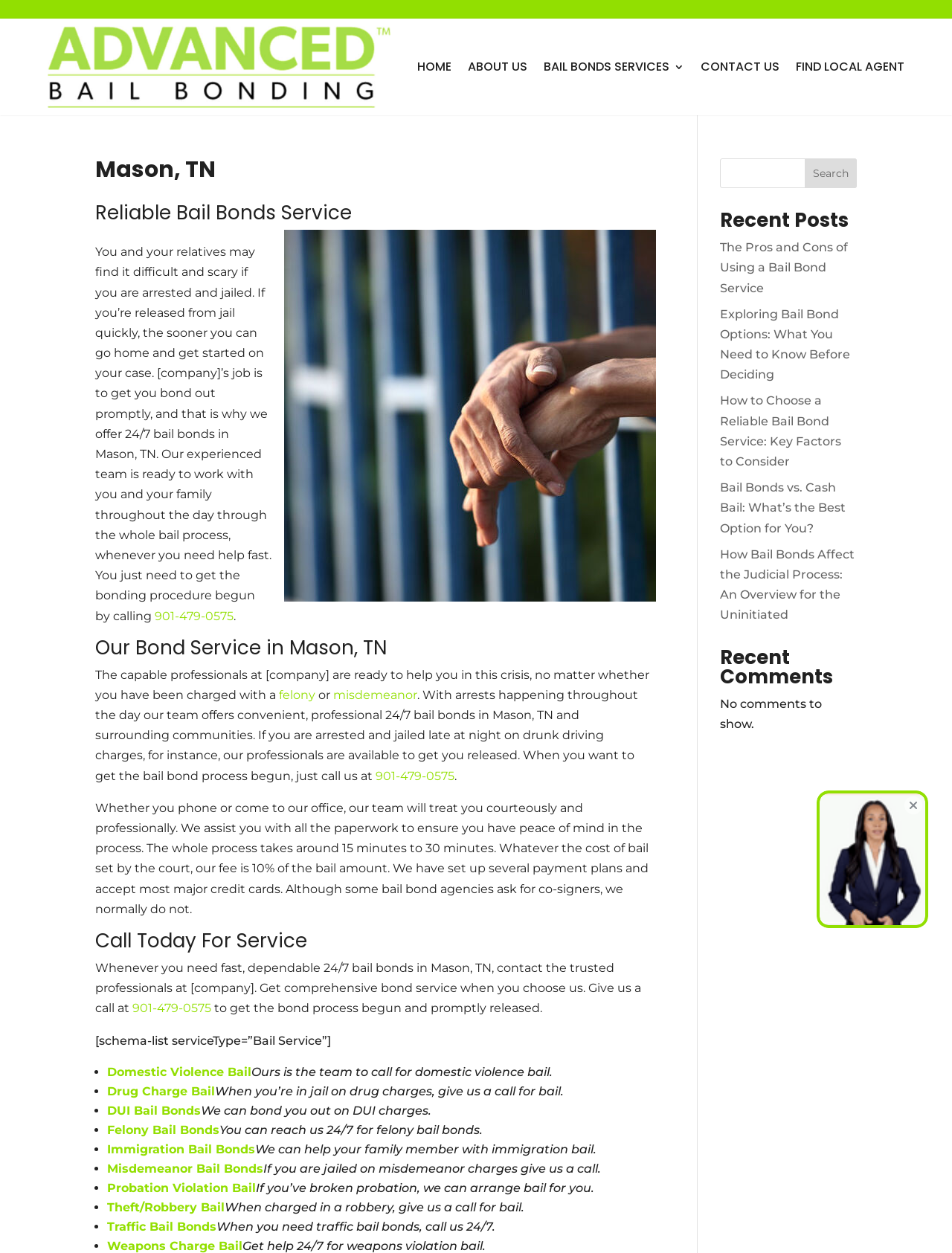Provide the bounding box coordinates of the area you need to click to execute the following instruction: "Click the 'DUI Bail Bonds' link".

[0.112, 0.881, 0.211, 0.892]